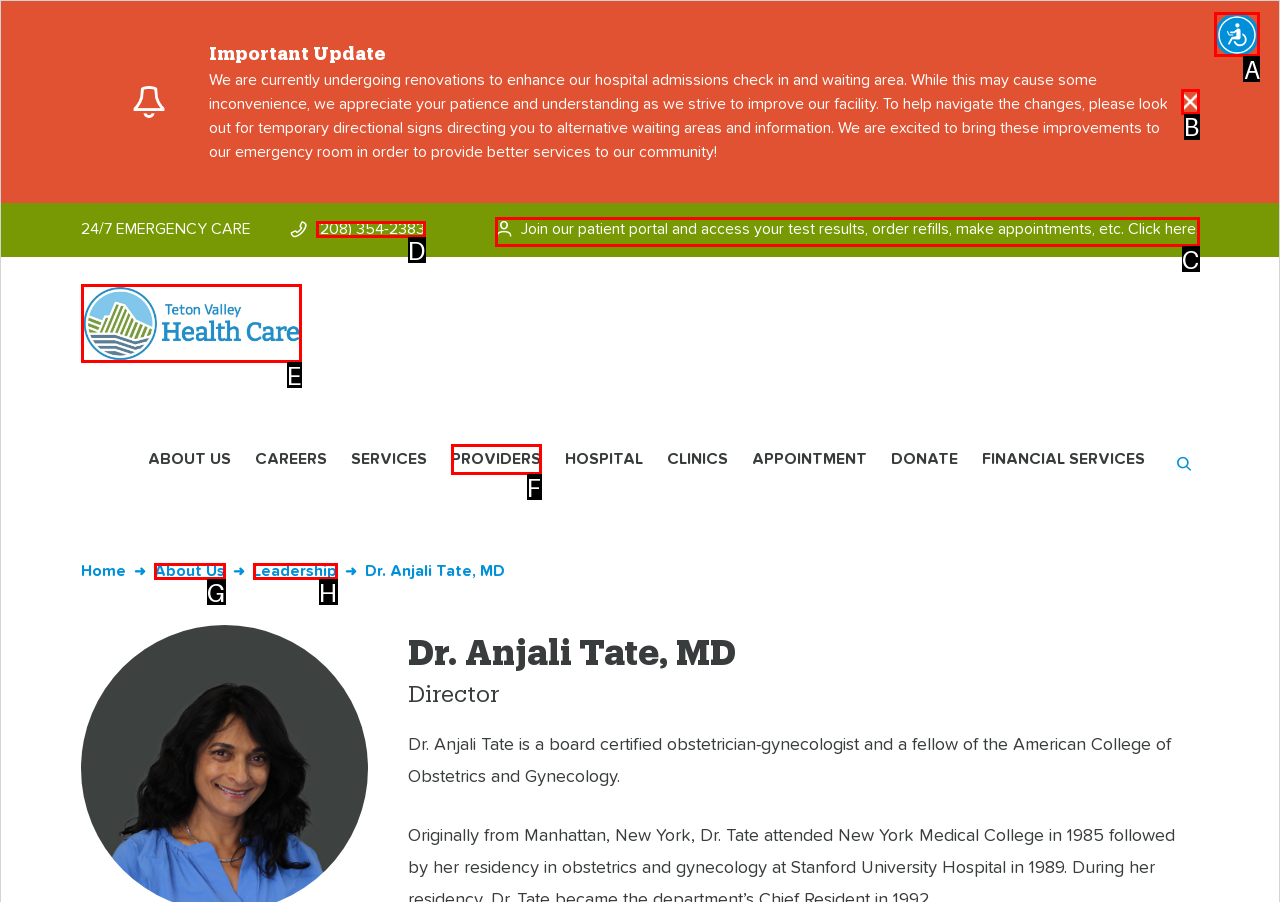Identify the correct HTML element to click for the task: Click the Accessibility Menu button. Provide the letter of your choice.

A